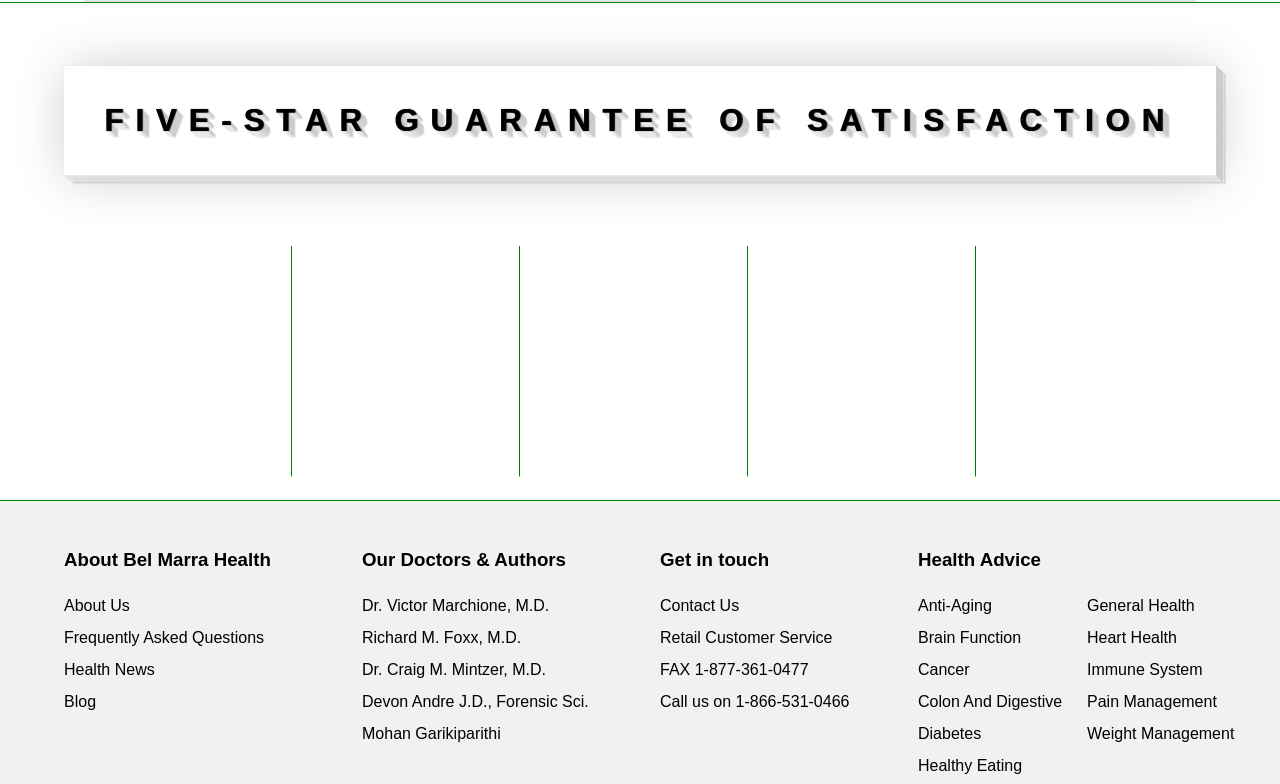Can you find the bounding box coordinates for the element that needs to be clicked to execute this instruction: "Click on 'About Us'"? The coordinates should be given as four float numbers between 0 and 1, i.e., [left, top, right, bottom].

[0.05, 0.761, 0.101, 0.783]